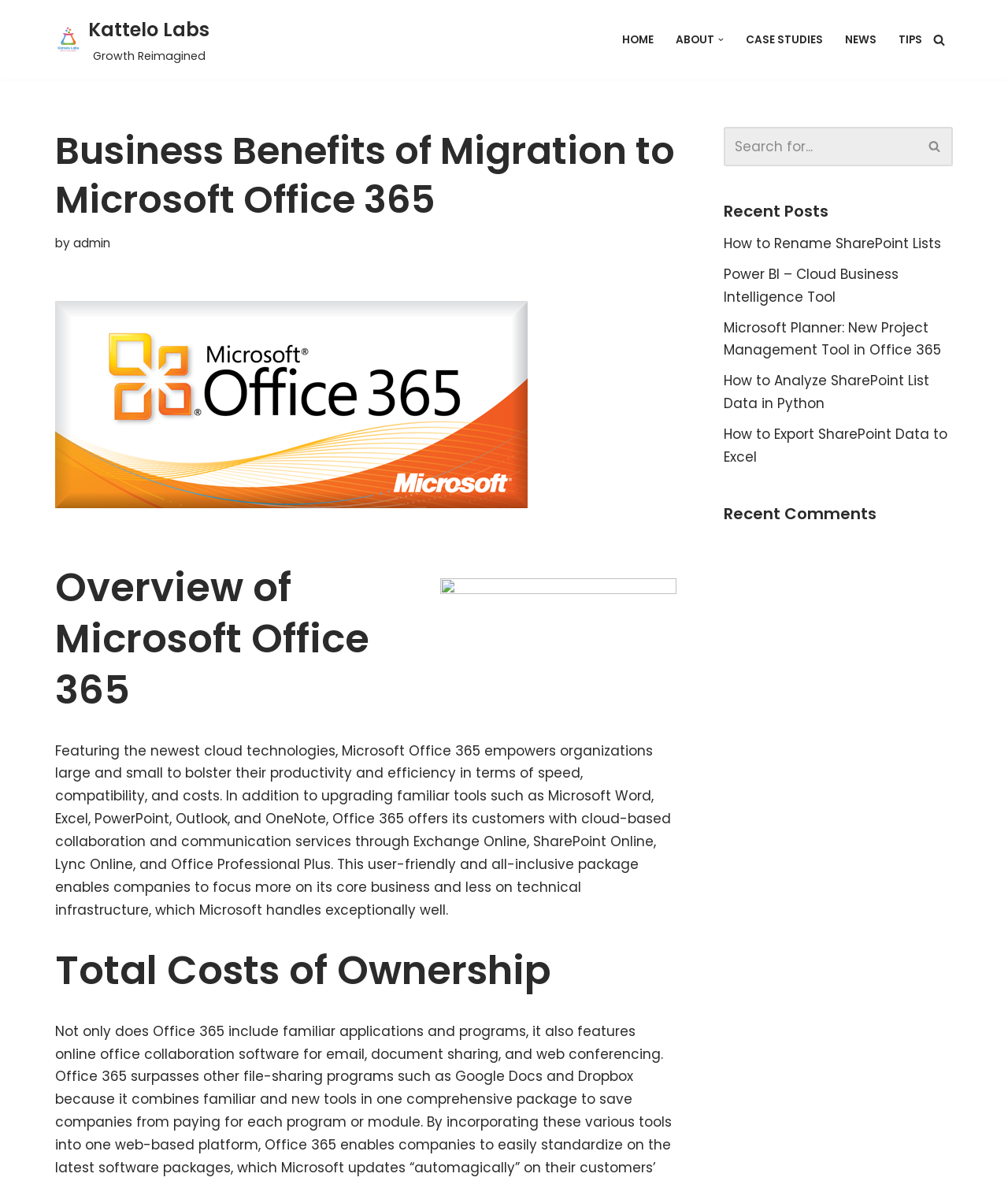Please determine the bounding box coordinates of the element's region to click for the following instruction: "Click on the 'admin' link".

[0.073, 0.199, 0.109, 0.213]